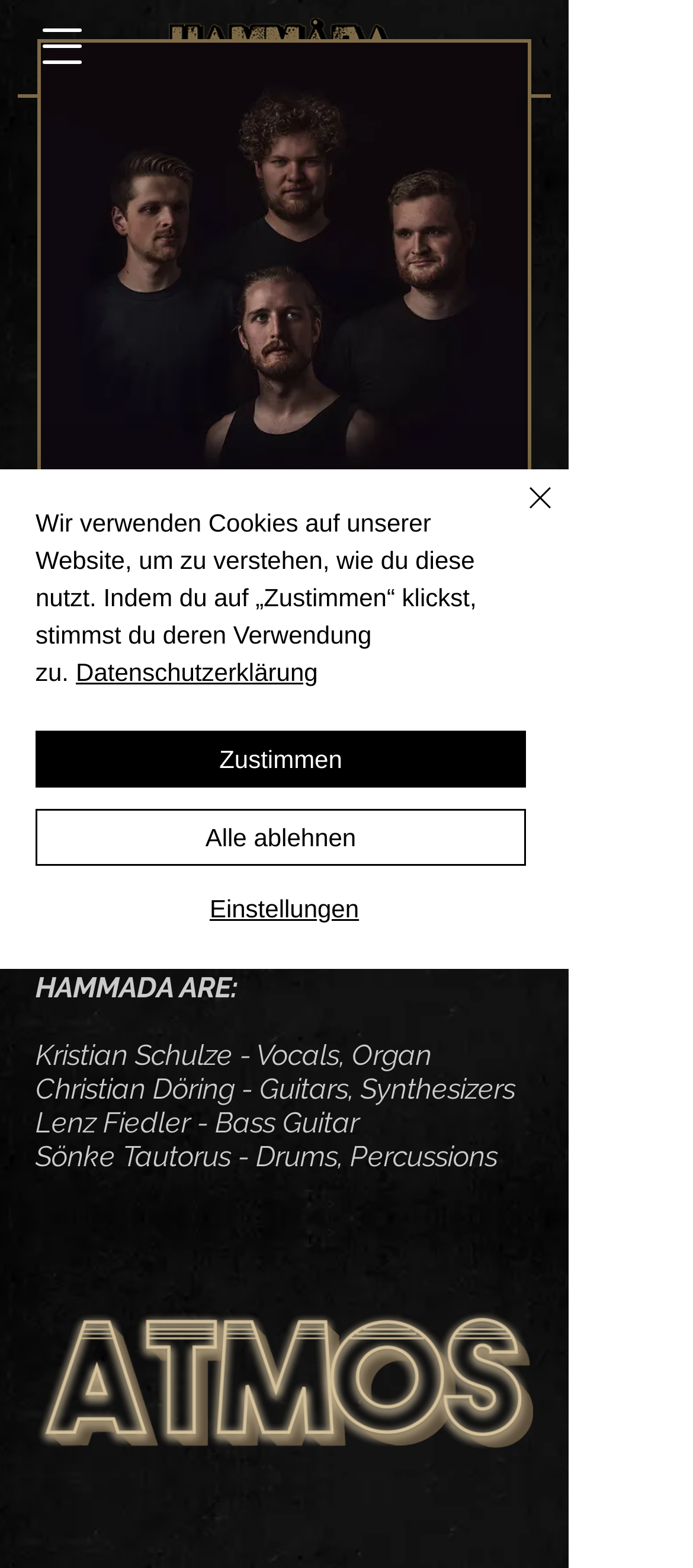From the webpage screenshot, predict the bounding box coordinates (top-left x, top-left y, bottom-right x, bottom-right y) for the UI element described here: Alle ablehnen

[0.051, 0.516, 0.759, 0.552]